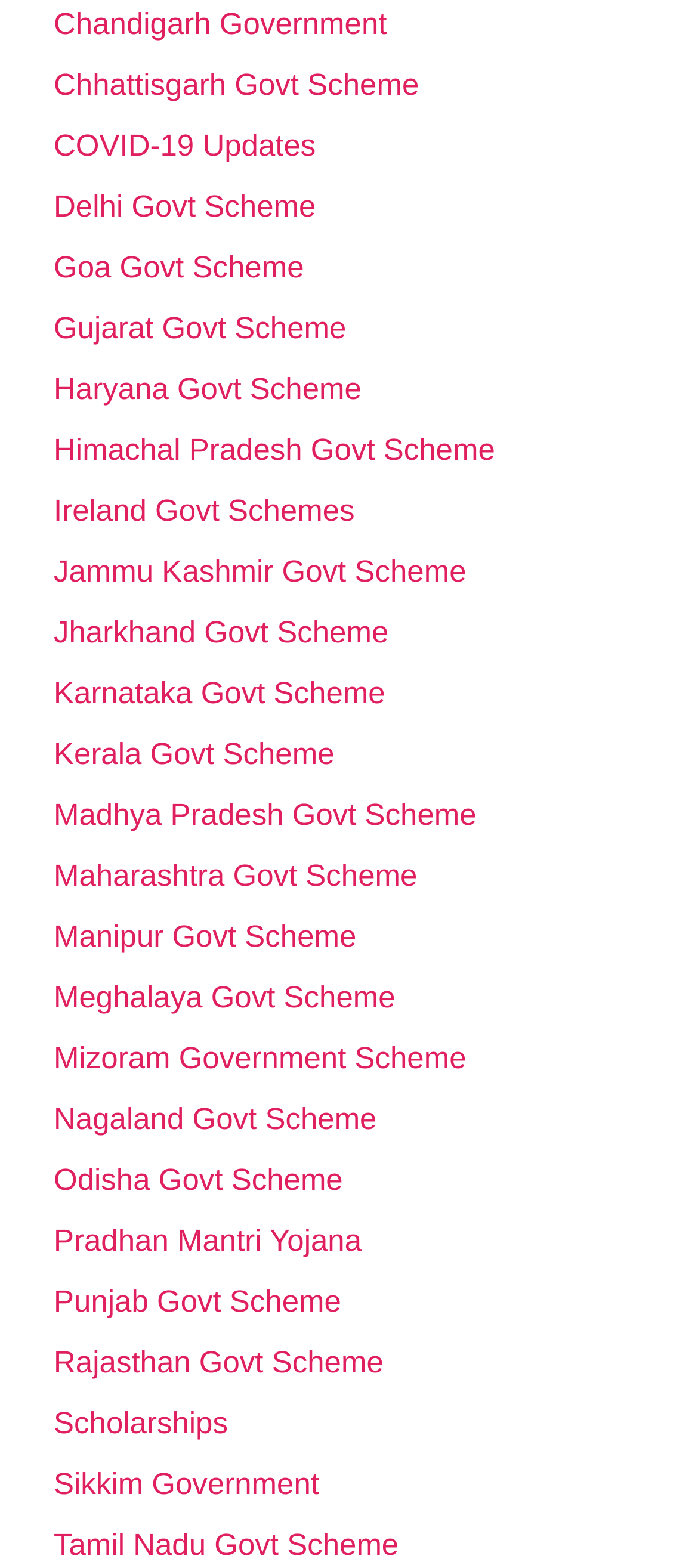Kindly determine the bounding box coordinates for the clickable area to achieve the given instruction: "Share the product".

None